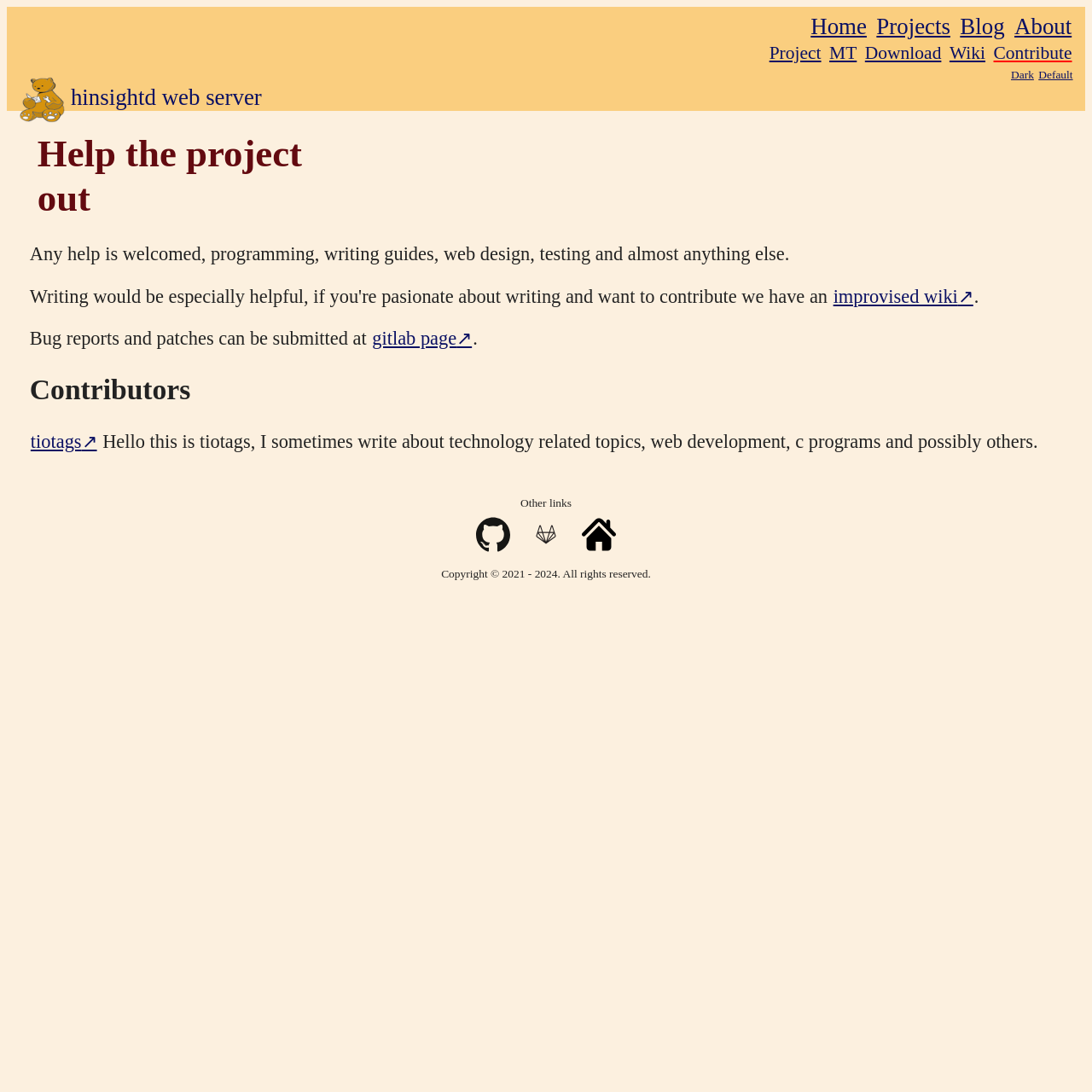Identify the bounding box coordinates of the specific part of the webpage to click to complete this instruction: "go to home page".

[0.013, 0.066, 0.244, 0.116]